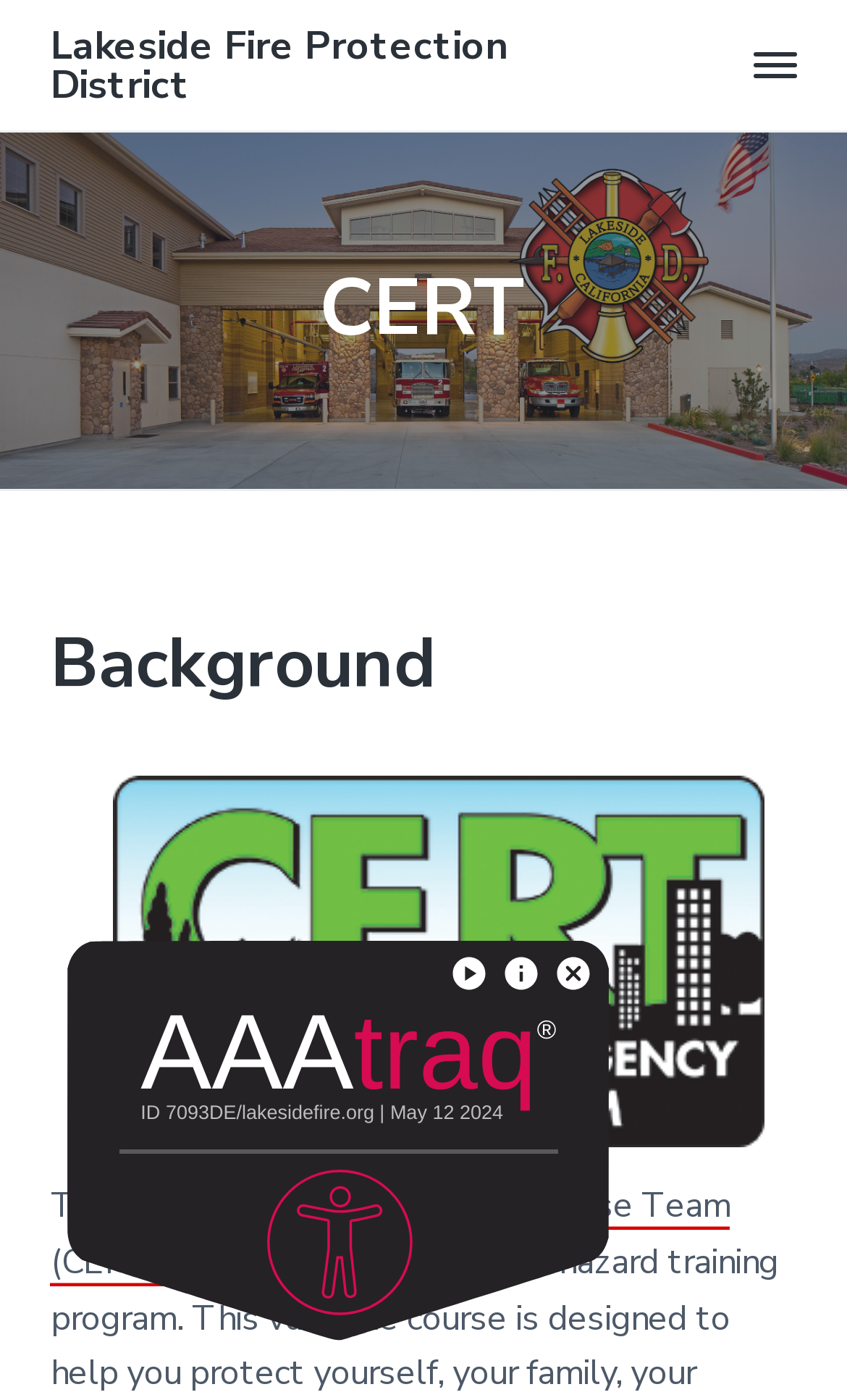Respond to the following question using a concise word or phrase: 
What is CERT?

Community Emergency Response Team